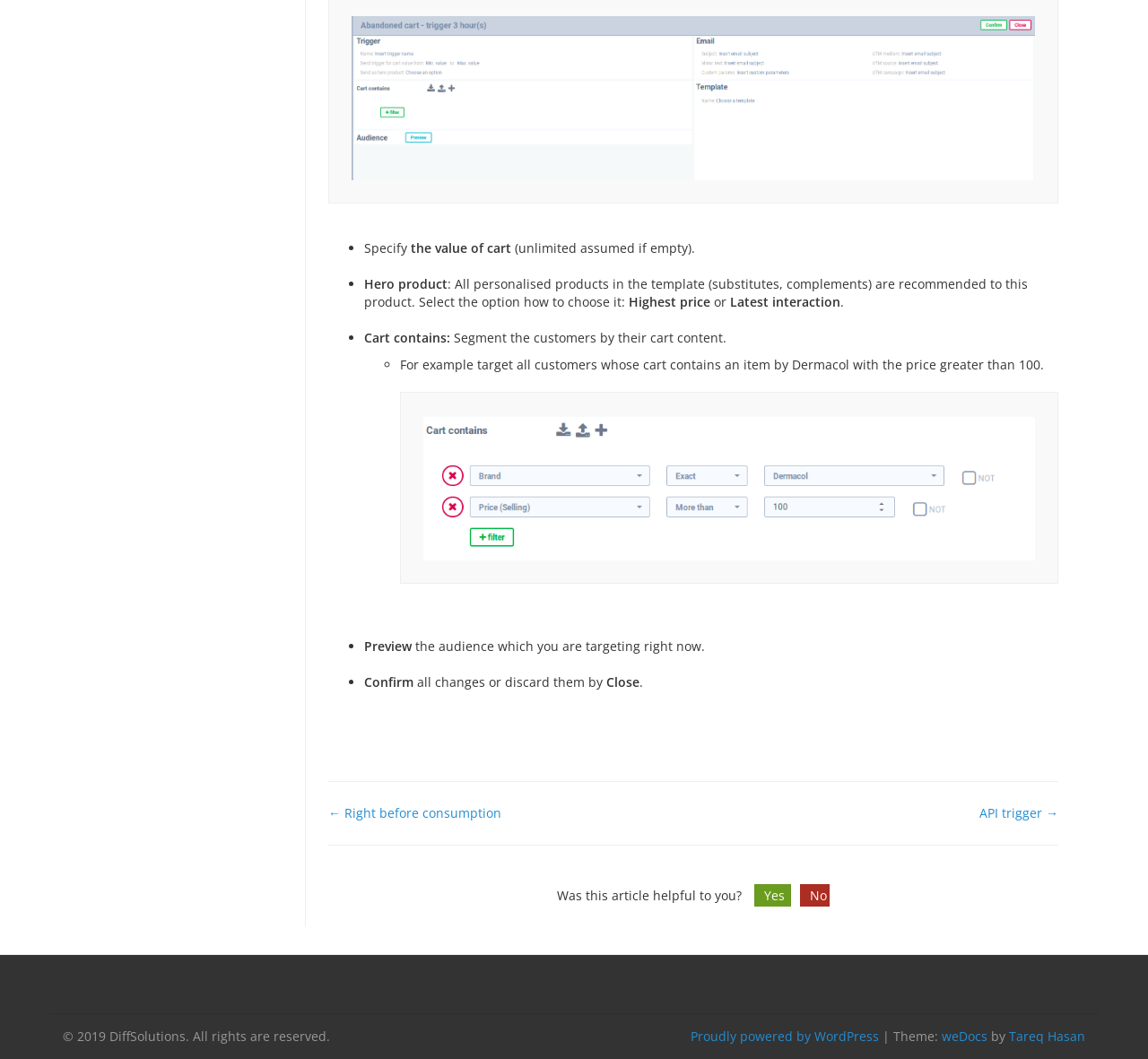Specify the bounding box coordinates of the area to click in order to execute this command: 'Click on the 'Yes' link'. The coordinates should consist of four float numbers ranging from 0 to 1, and should be formatted as [left, top, right, bottom].

[0.657, 0.835, 0.689, 0.856]